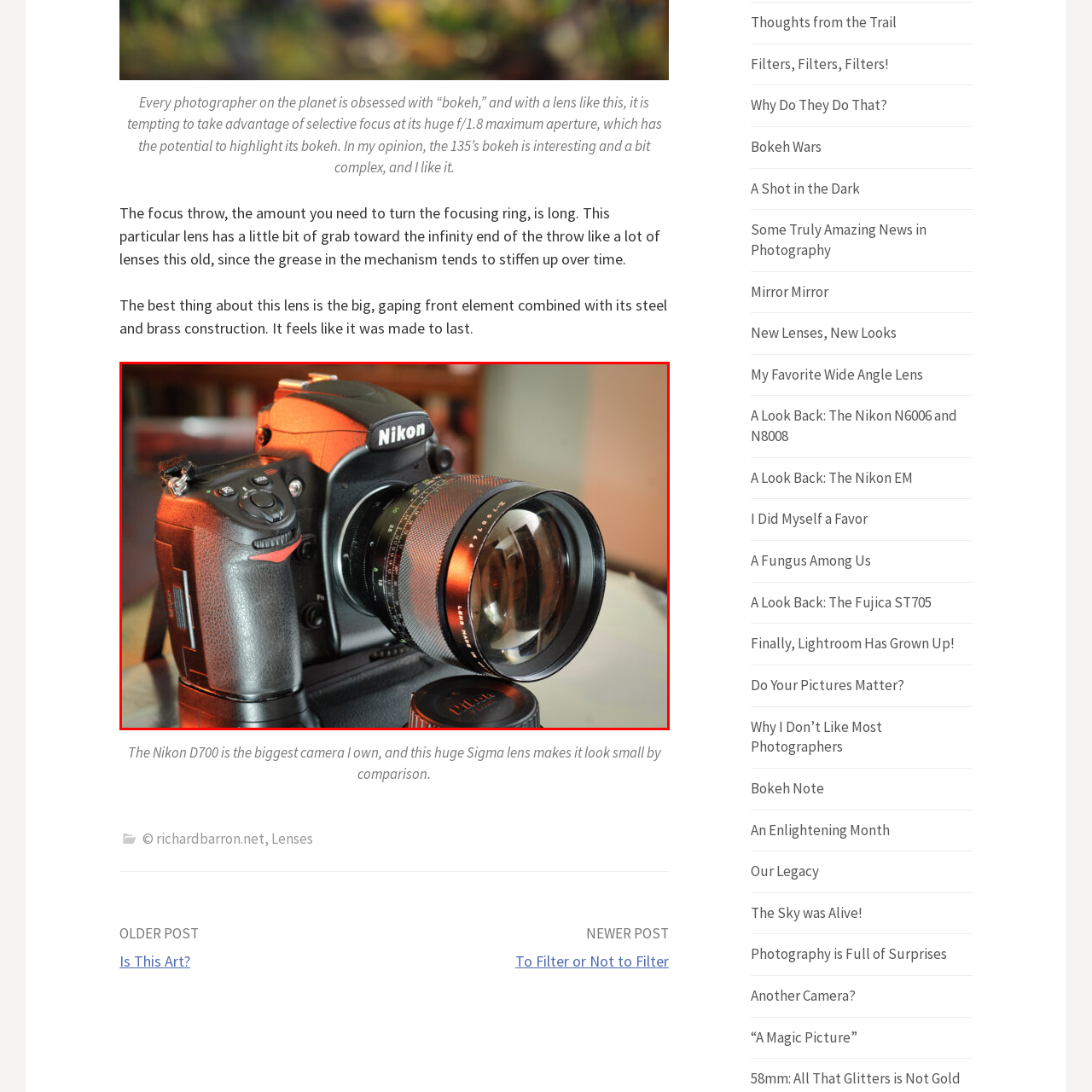Give an in-depth explanation of the image captured within the red boundary.

The image showcases a Nikon D700 camera, prominently featuring a large Sigma lens that emphasizes its size in comparison to the body of the camera. The D700 is known for its robust design, and the lens adds to its impressive presence. The lens's intricate detailing is visible, particularly around the focus and aperture rings, which contribute to its aesthetic appeal and functionality. The camera, positioned on a surface, is complemented by an additional lens cap situated in the foreground. The lighting highlights the textured surfaces of the camera body and lens, reflecting an inviting and dynamic visual quality. This image captures not just the technical specifications of a classic photographic setup but also conveys the passion many photographers have for their equipment, particularly the allure of achieving beautiful bokeh effects through the lens's exceptional f/1.8 maximum aperture.